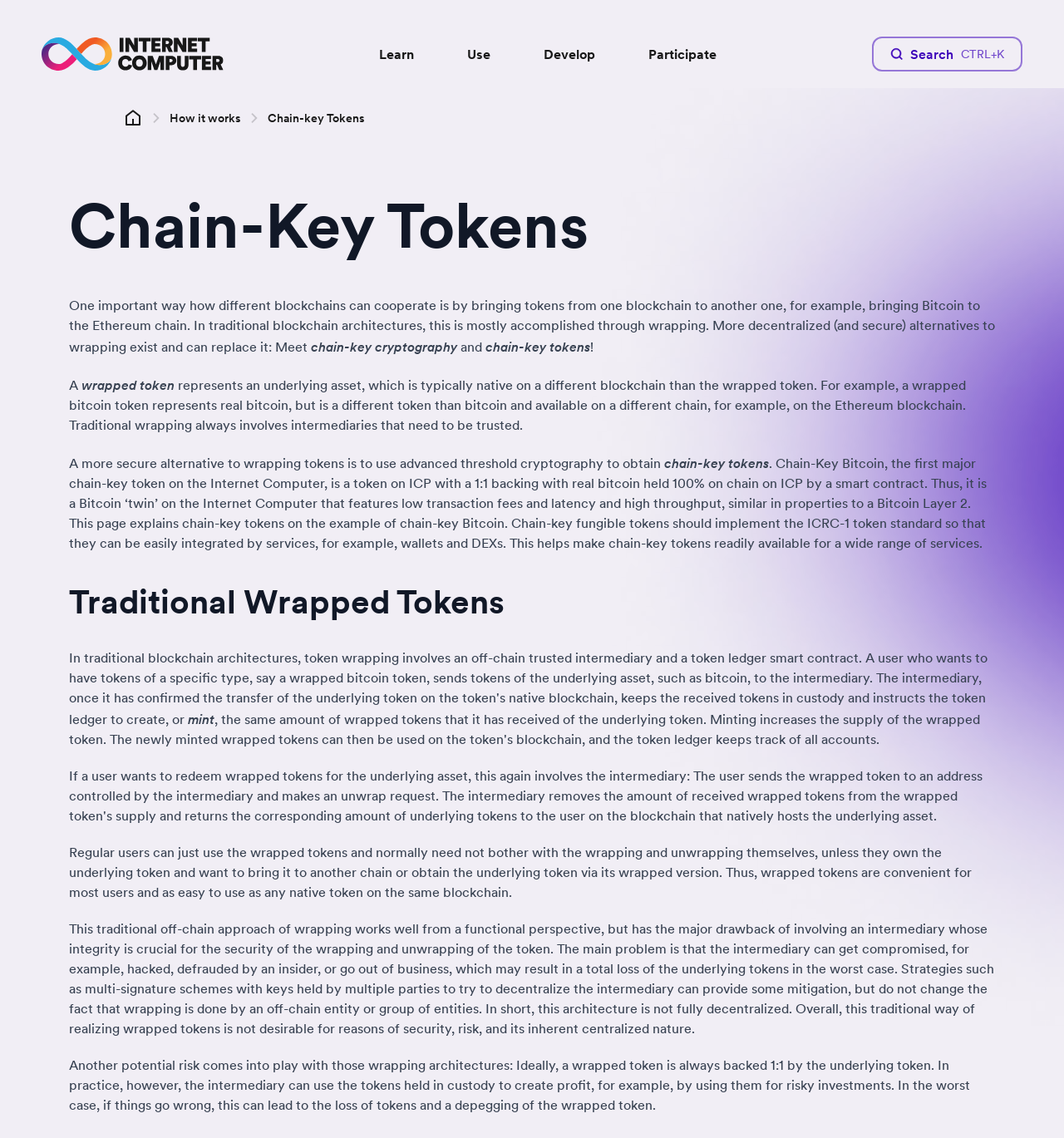Bounding box coordinates should be in the format (top-left x, top-left y, bottom-right x, bottom-right y) and all values should be floating point numbers between 0 and 1. Determine the bounding box coordinate for the UI element described as: Search

None